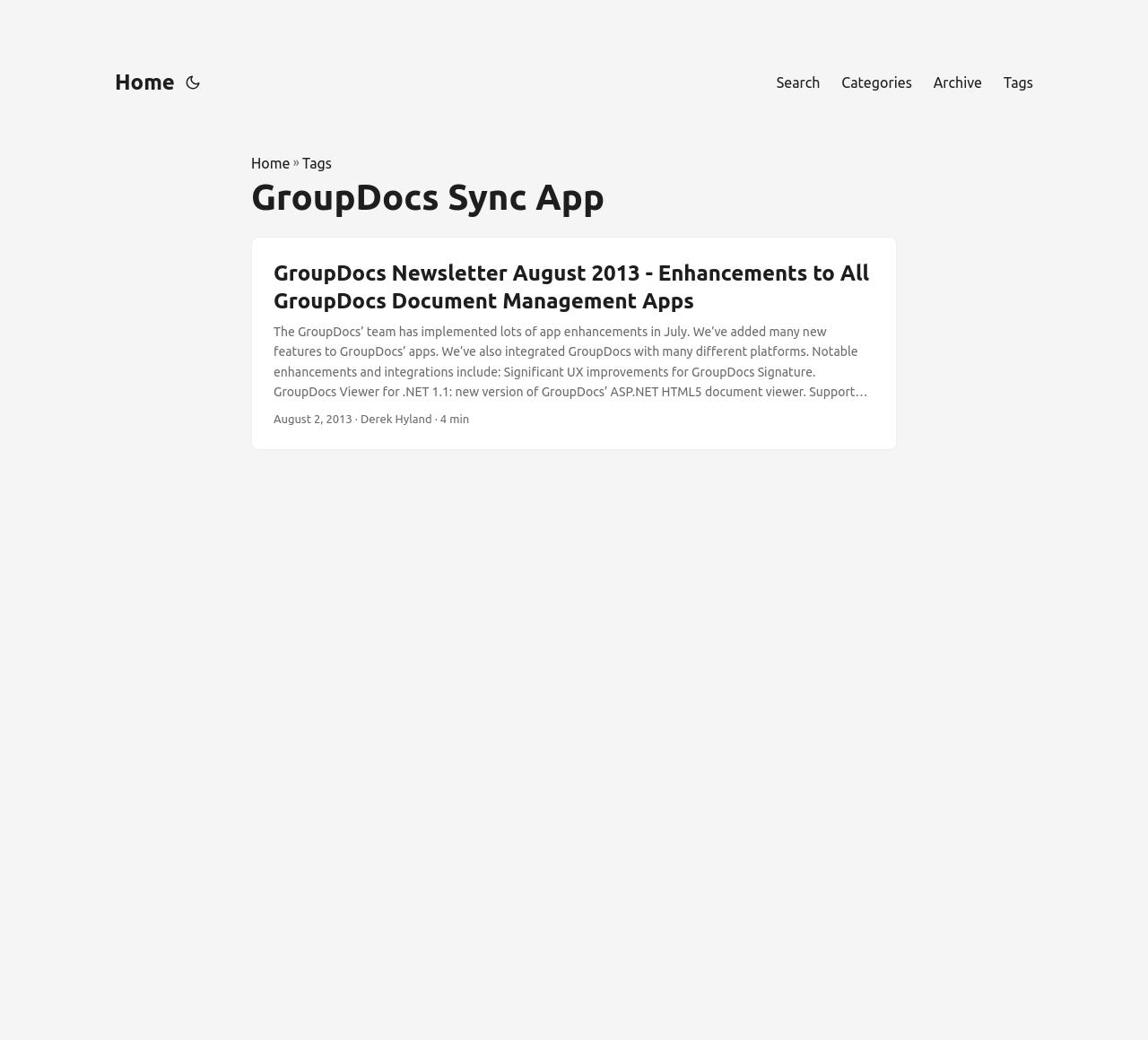Please identify the bounding box coordinates of the element that needs to be clicked to perform the following instruction: "view archive".

[0.813, 0.053, 0.855, 0.105]